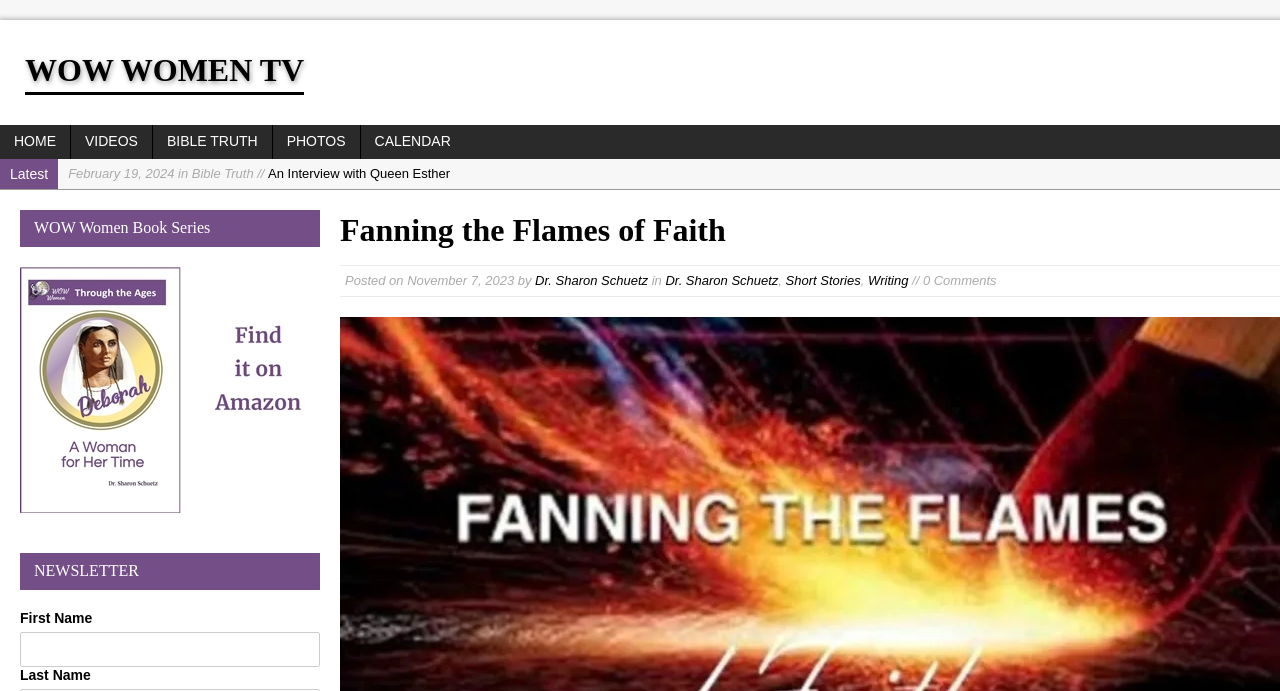Create a detailed narrative of the webpage’s visual and textual elements.

The webpage is titled "Fanning the Flames of Faith - WOW Women TV" and has a prominent heading "WOW WOMEN TV" at the top left corner. Below this heading, there are five navigation links: "HOME", "VIDEOS", "BIBLE TRUTH", "PHOTOS", and "CALENDAR", arranged horizontally across the top of the page.

On the left side of the page, there is a section with the title "Latest" and a list of five links to articles or blog posts, each with a date and title, such as "February 19, 2024 in Bible Truth // An Interview with Queen Esther" and "December 23, 2023 in Bible Truth // Removing the Masks". These links are stacked vertically, with the most recent one at the top.

To the right of this section, there is a large header area with the title "Fanning the Flames of Faith" and a subheading with the author's name, "Dr. Sharon Schuetz", and the date "November 7, 2023". Below this, there are several links to categories, such as "Short Stories" and "Writing", and a comment count of "0 Comments".

Further down the page, there are two more sections. One is titled "WOW Women Book Series" and features an image, likely a book cover. The other section is titled "NEWSLETTER" and has a form with fields for "First Name" and "Last Name", along with a text box for input.